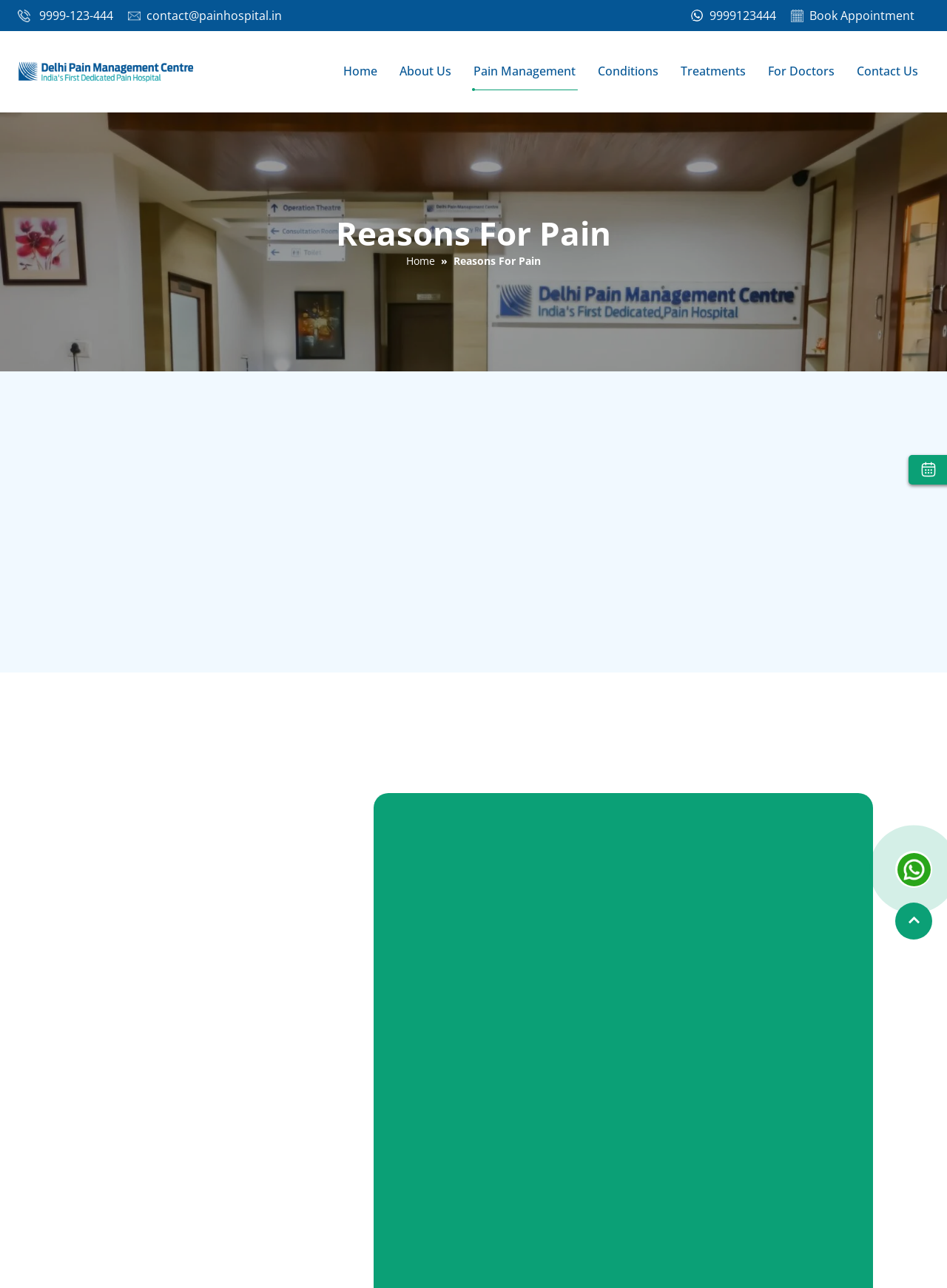Can you determine the bounding box coordinates of the area that needs to be clicked to fulfill the following instruction: "Scroll to the top of the page"?

[0.945, 0.701, 0.984, 0.729]